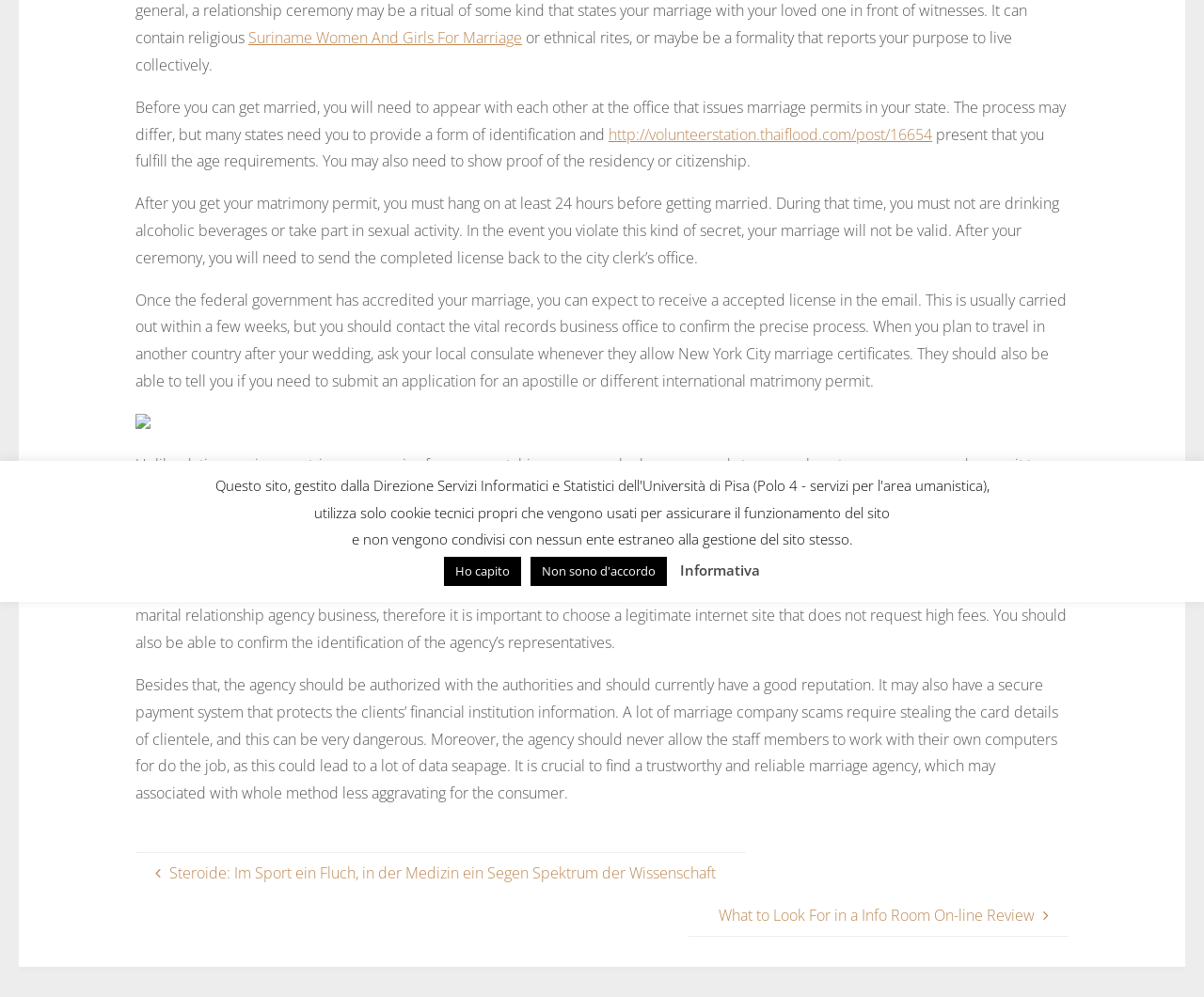Extract the bounding box coordinates of the UI element described by: "Torna in alto". The coordinates should include four float numbers ranging from 0 to 1, e.g., [left, top, right, bottom].

[0.923, 0.47, 0.97, 0.509]